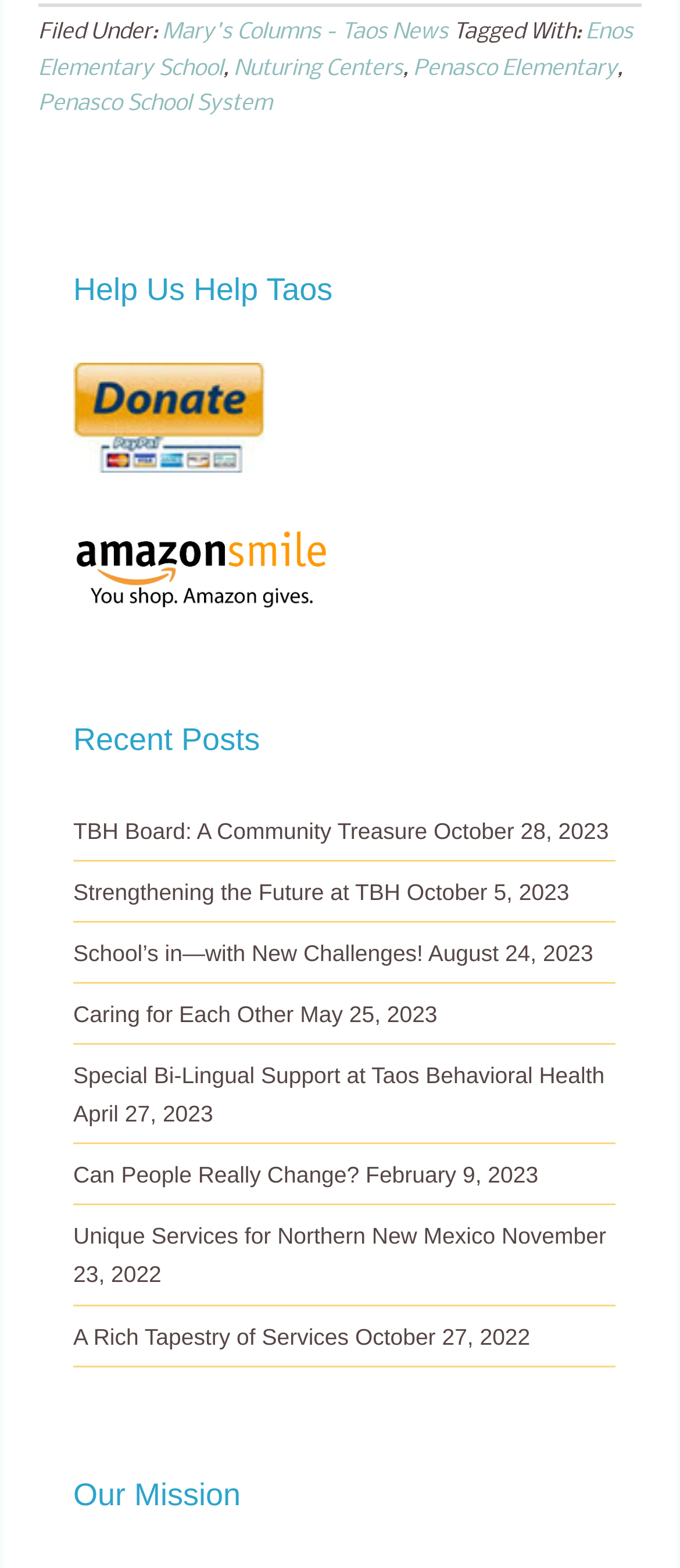Please locate the bounding box coordinates of the element that should be clicked to achieve the given instruction: "Read 'Help Us Help Taos'".

[0.056, 0.156, 0.944, 0.209]